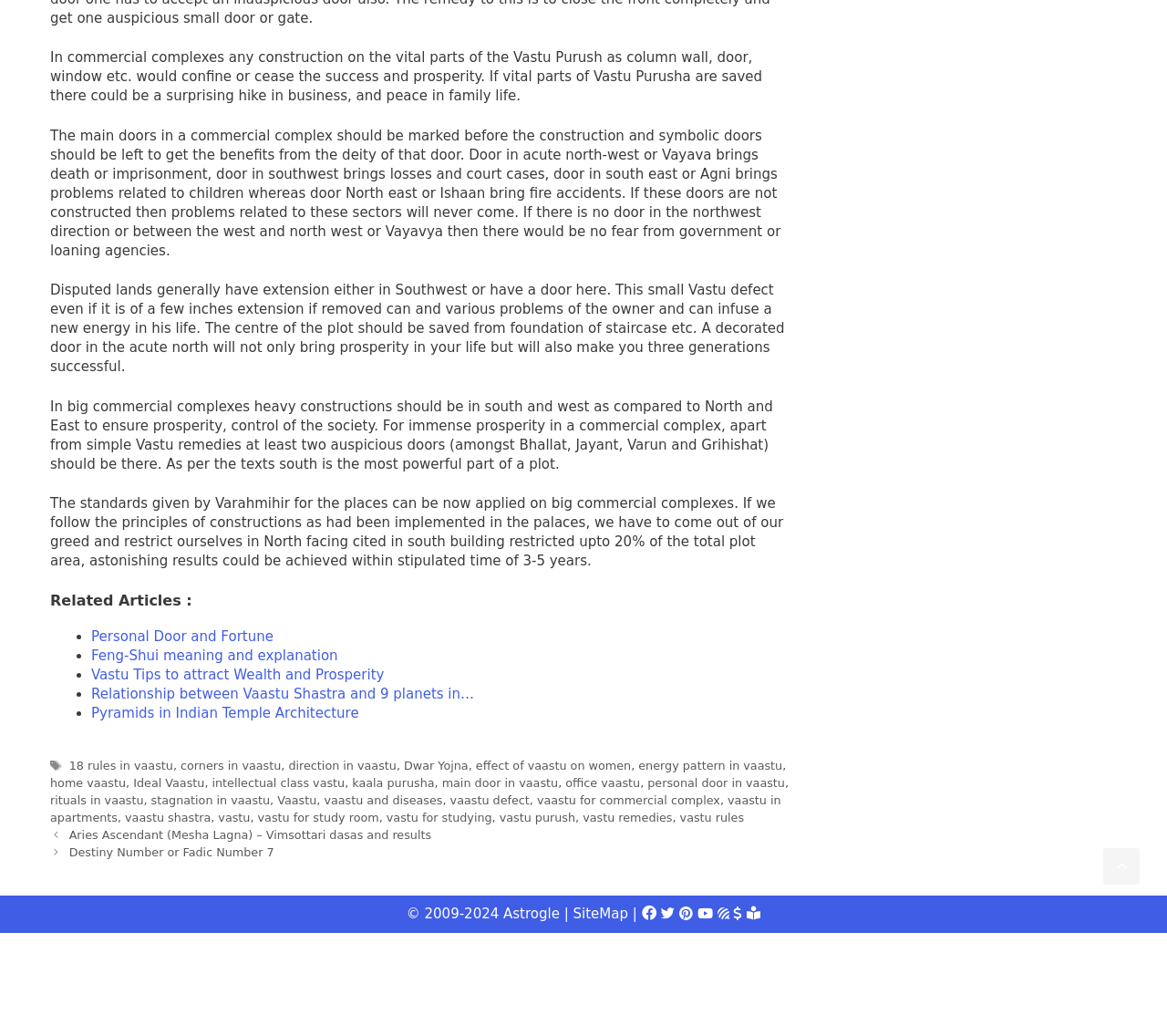Predict the bounding box coordinates for the UI element described as: "18 rules in vaastu". The coordinates should be four float numbers between 0 and 1, presented as [left, top, right, bottom].

[0.059, 0.732, 0.148, 0.745]